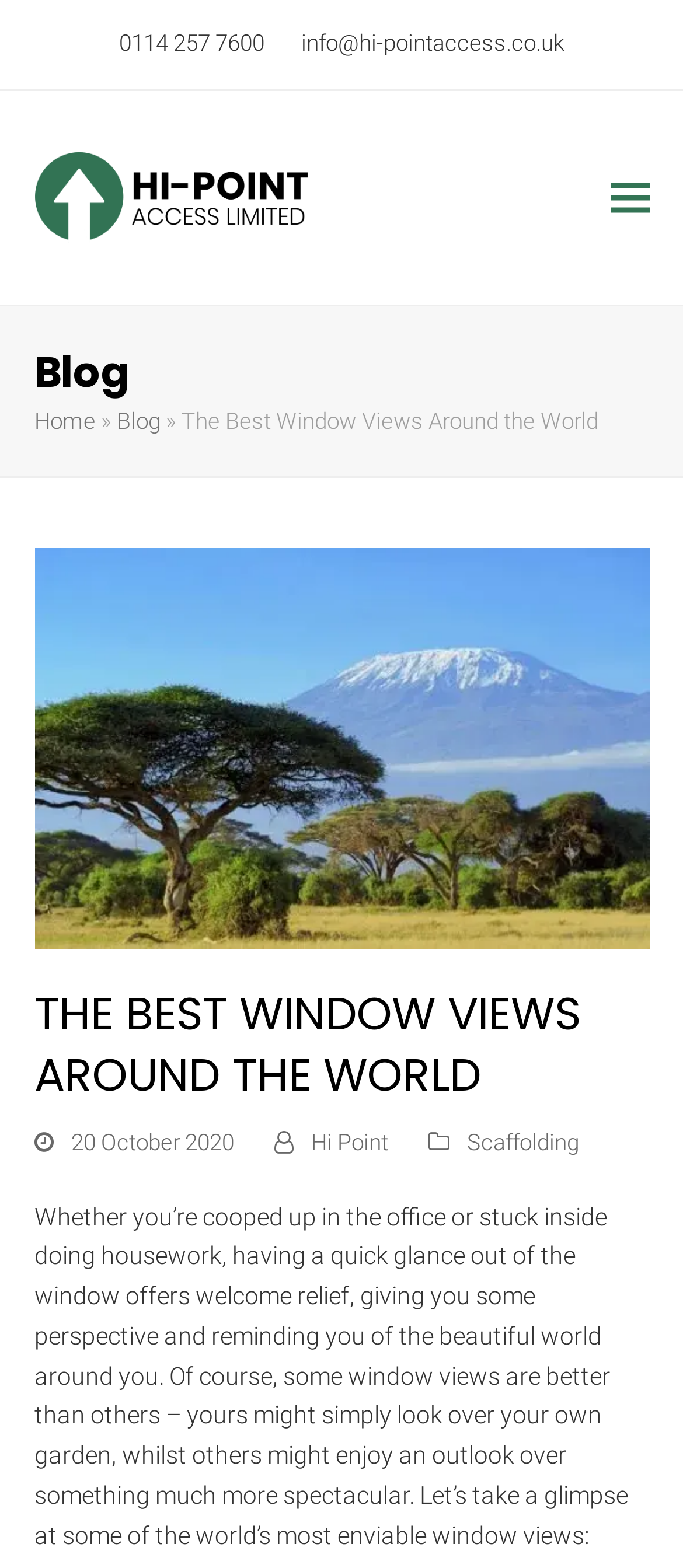Reply to the question below using a single word or brief phrase:
When was the blog post published?

20 October 2020